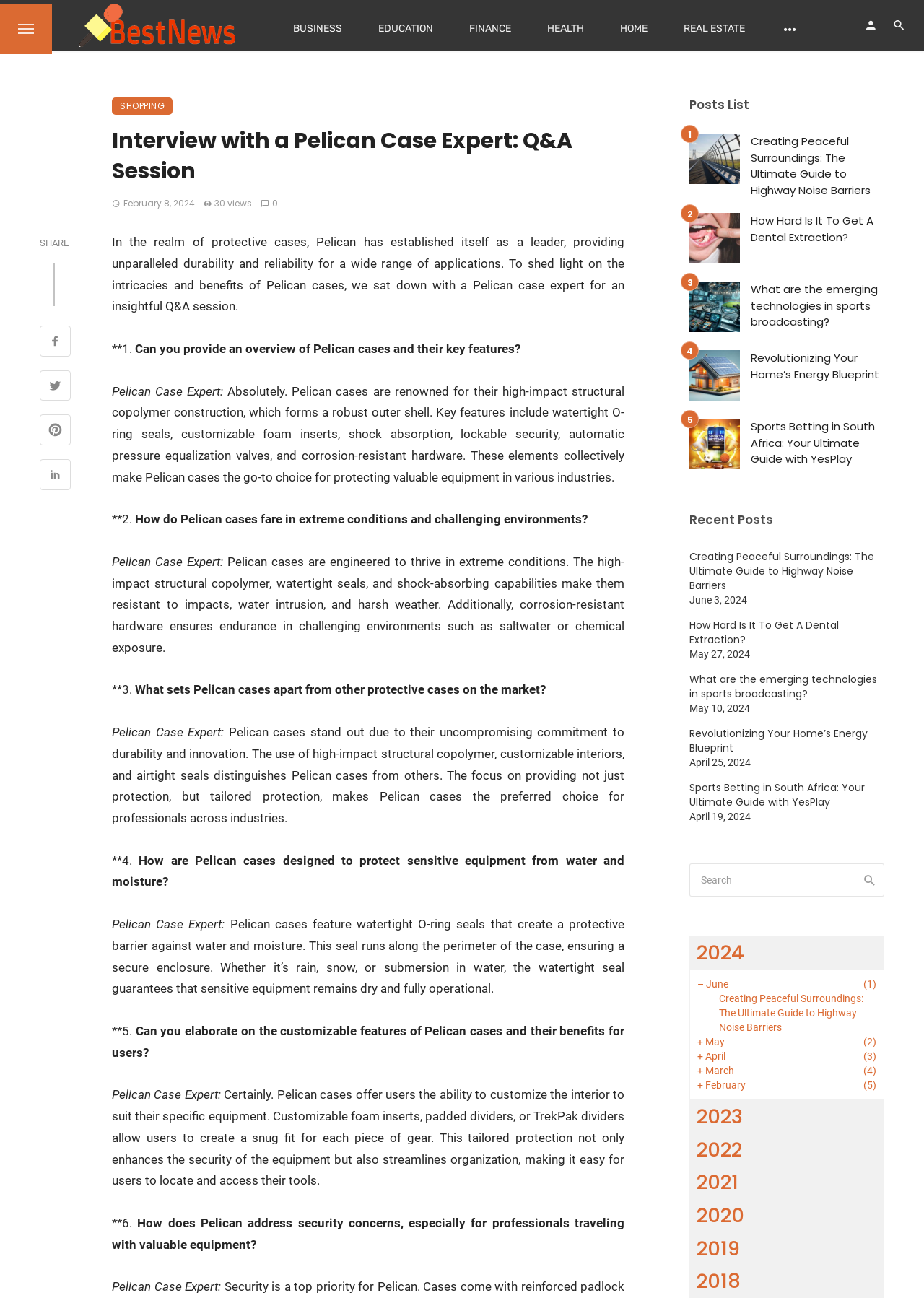What is the name of the expert being interviewed?
Provide a one-word or short-phrase answer based on the image.

Pelican Case Expert